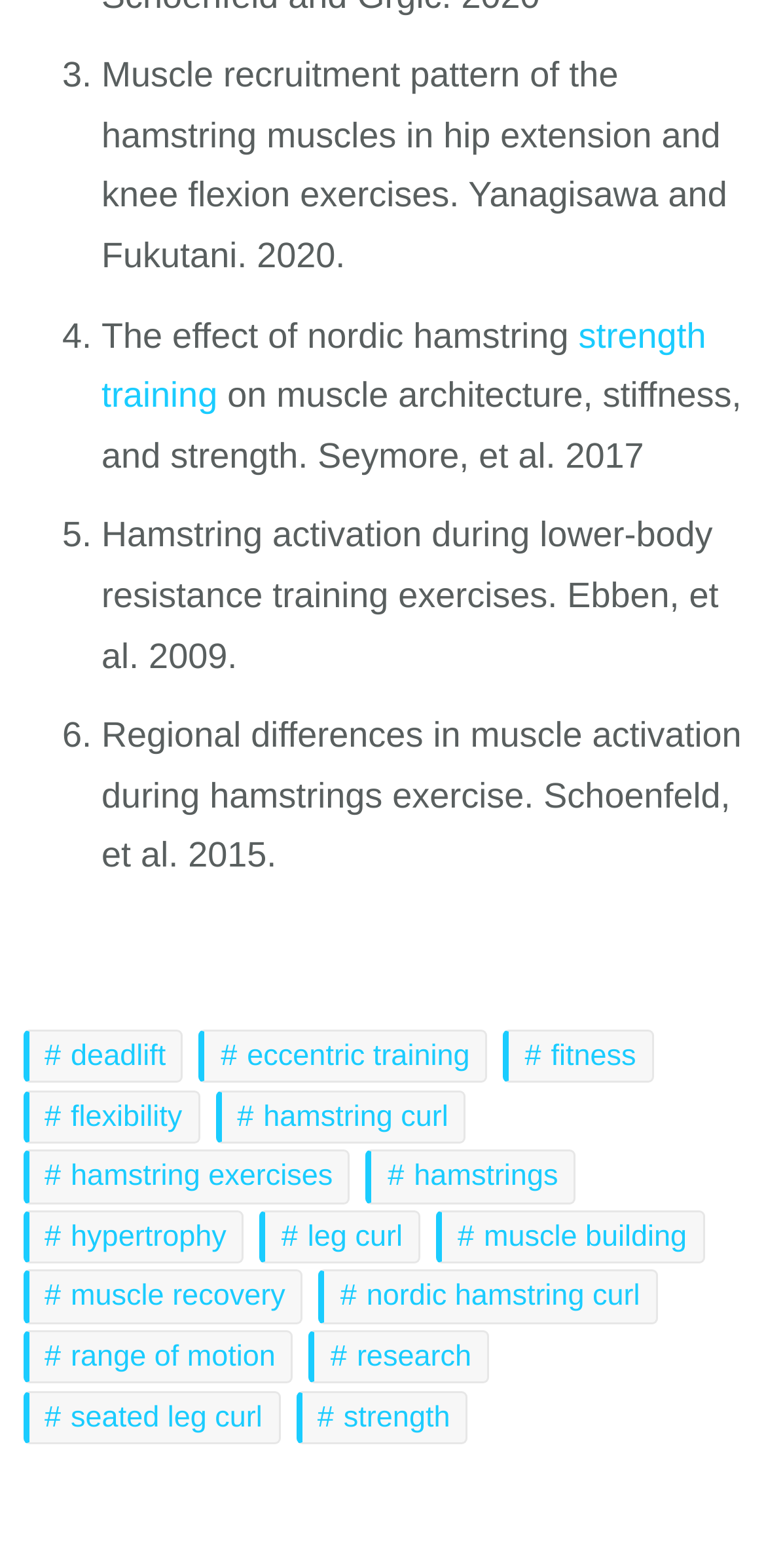Identify the bounding box coordinates of the section that should be clicked to achieve the task described: "Read the article 'Muscle recruitment pattern of the hamstring muscles in hip extension and knee flexion exercises. Yanagisawa and Fukutani. 2020.'".

[0.133, 0.035, 0.949, 0.175]